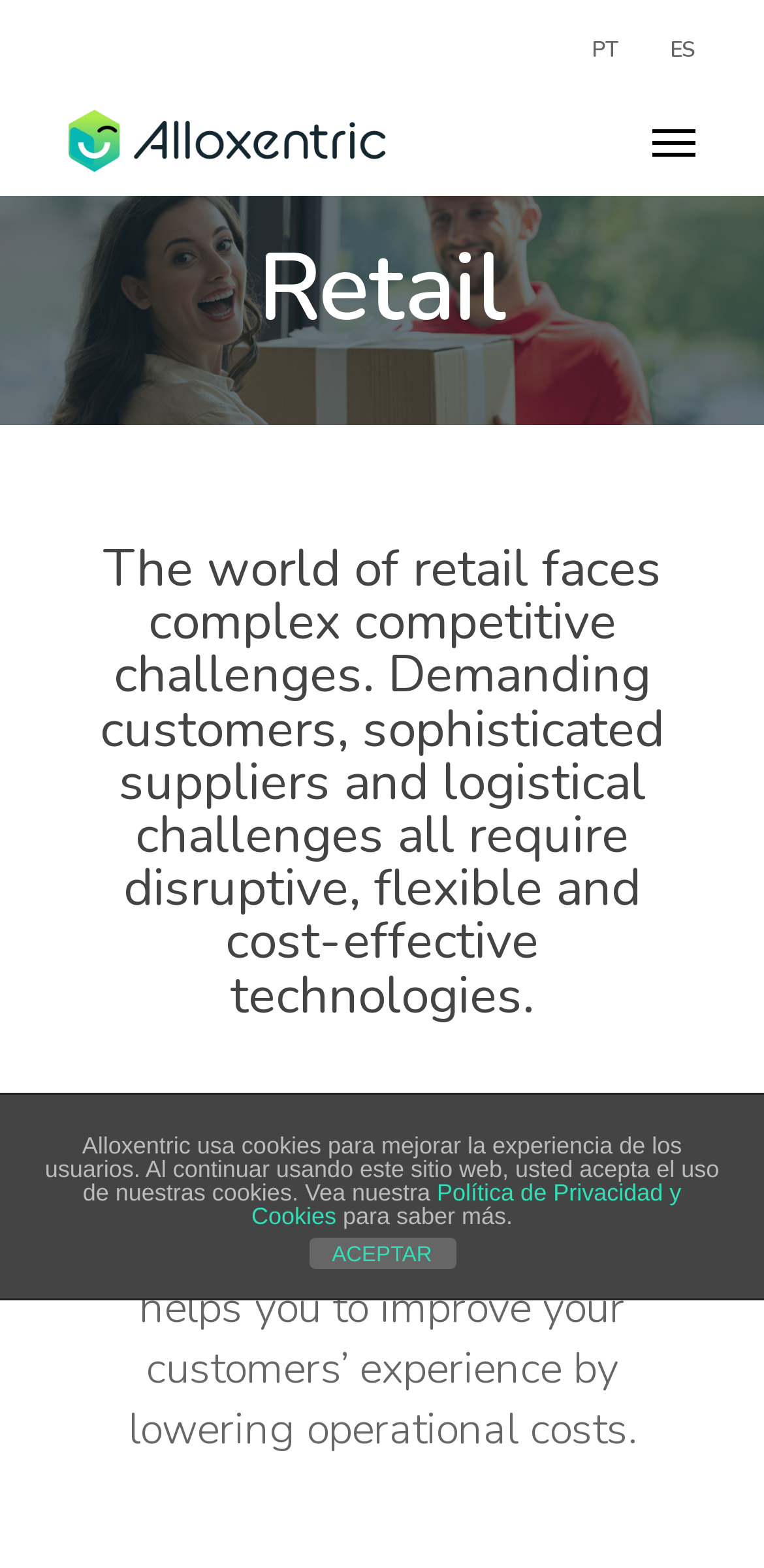Provide the bounding box coordinates of the UI element that matches the description: "ES".

[0.826, 0.012, 0.91, 0.039]